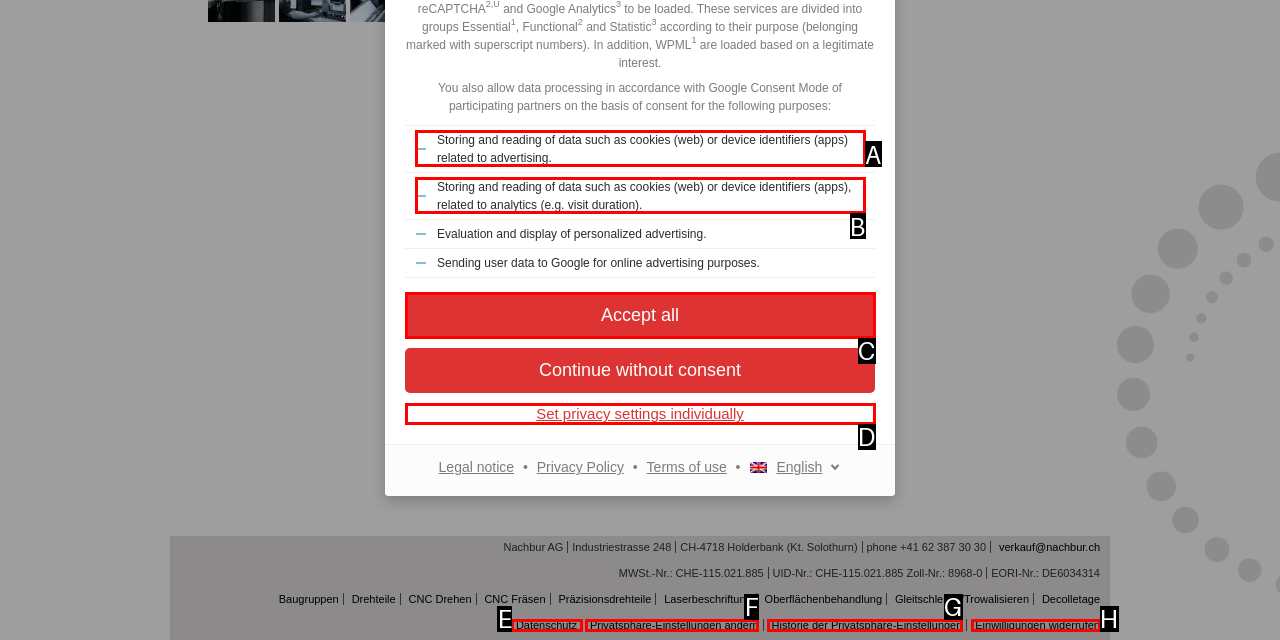Find the HTML element that corresponds to the description: Historie der Privatsphäre-Einstellungen. Indicate your selection by the letter of the appropriate option.

G